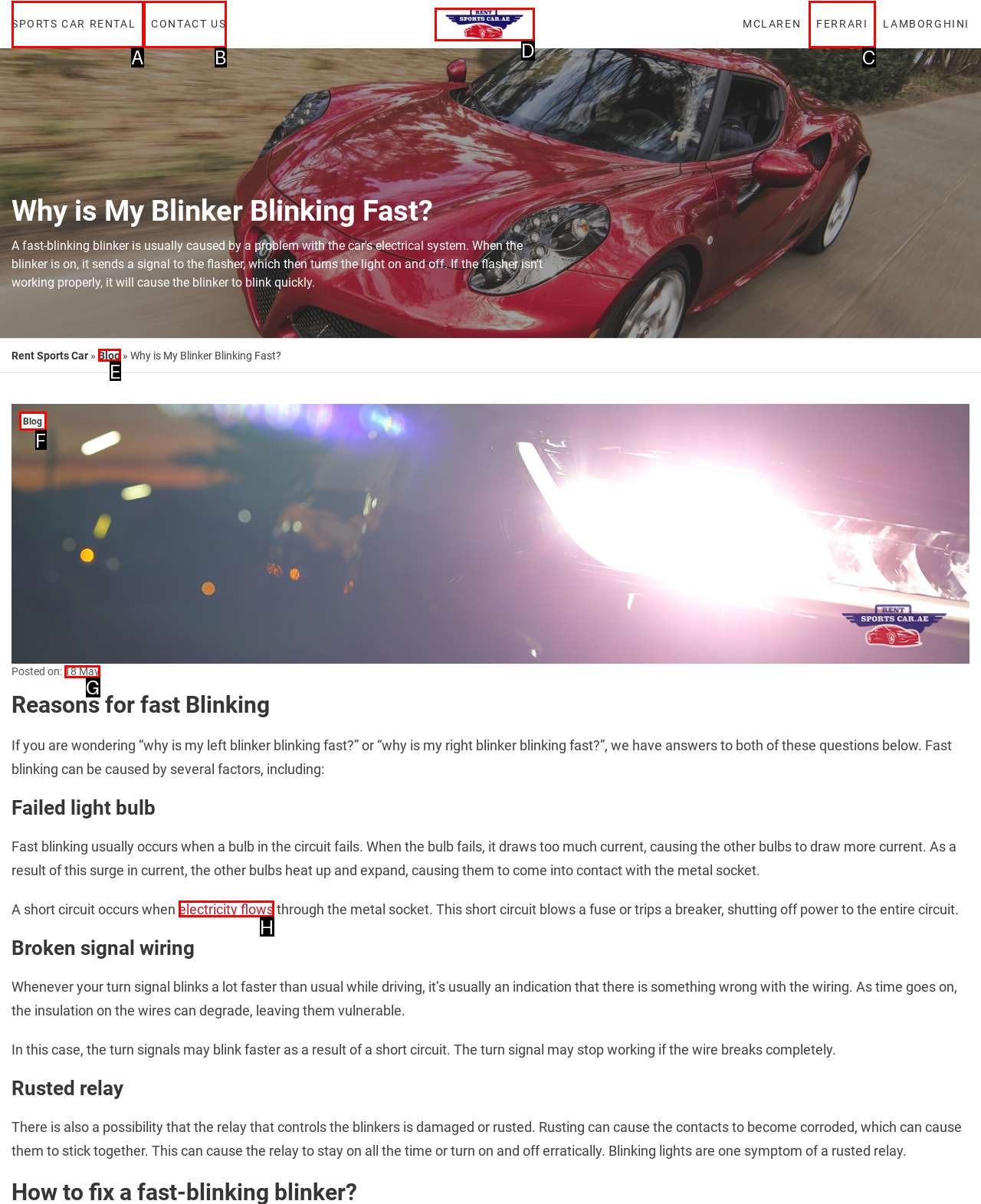Given the description: Sports Car Rental, pick the option that matches best and answer with the corresponding letter directly.

A